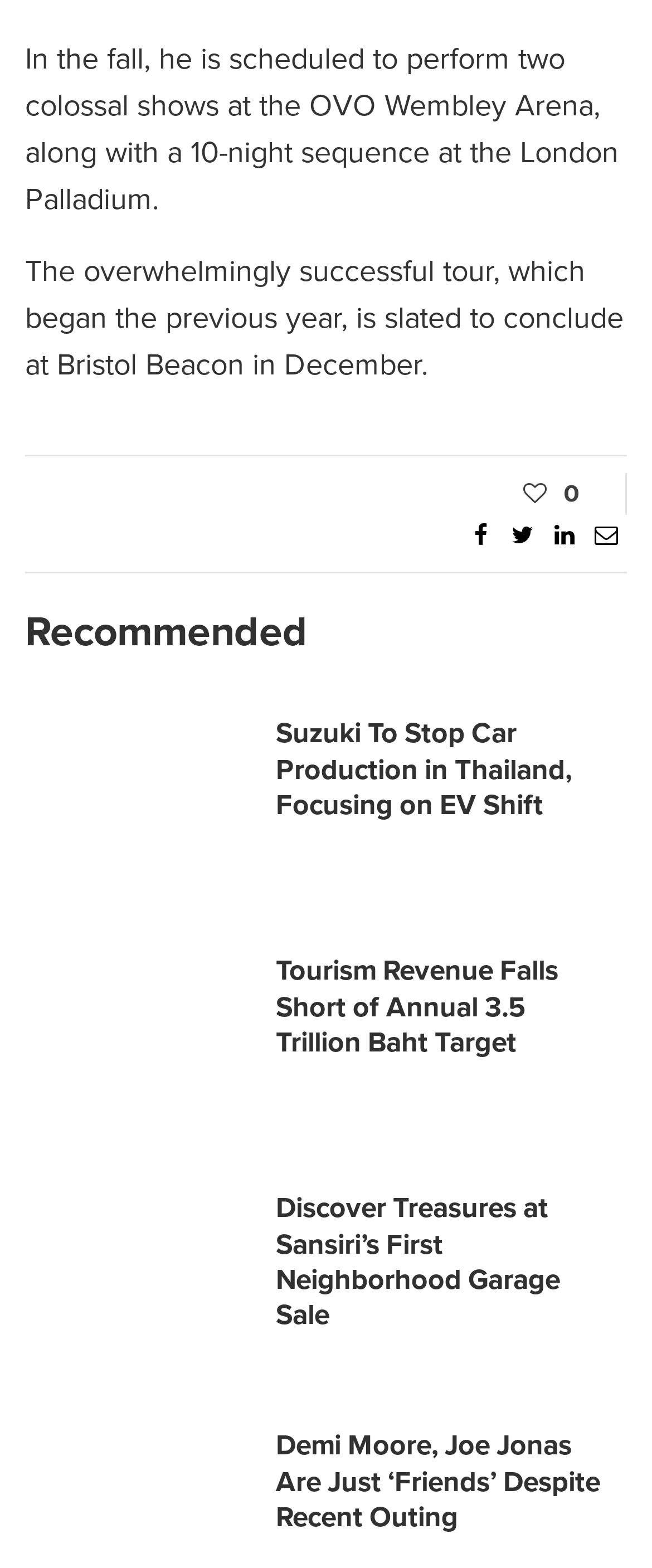Please find the bounding box coordinates for the clickable element needed to perform this instruction: "Click on the share icon".

[0.705, 0.33, 0.769, 0.351]